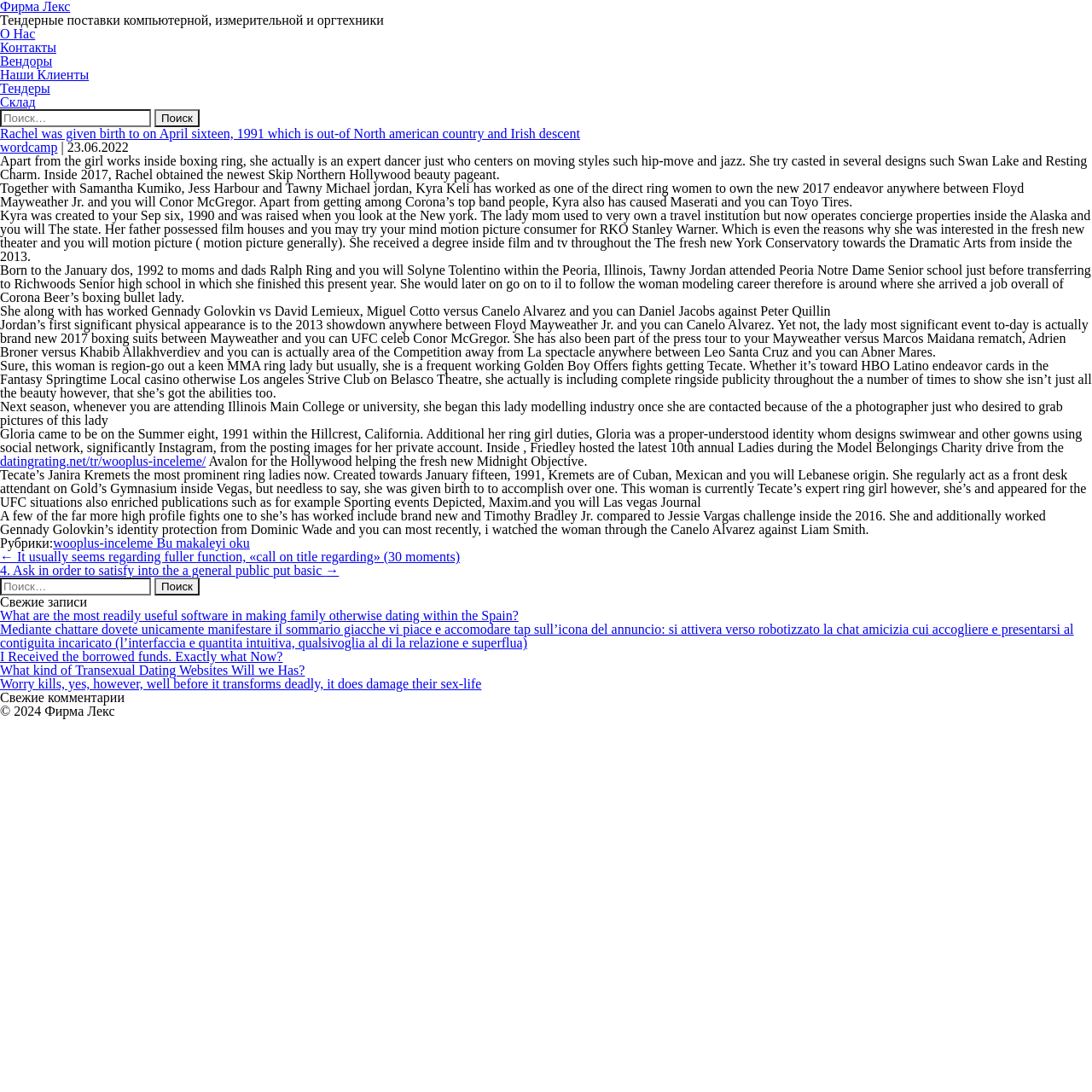Identify the bounding box coordinates of the region I need to click to complete this instruction: "Search for something".

[0.0, 0.1, 1.0, 0.116]